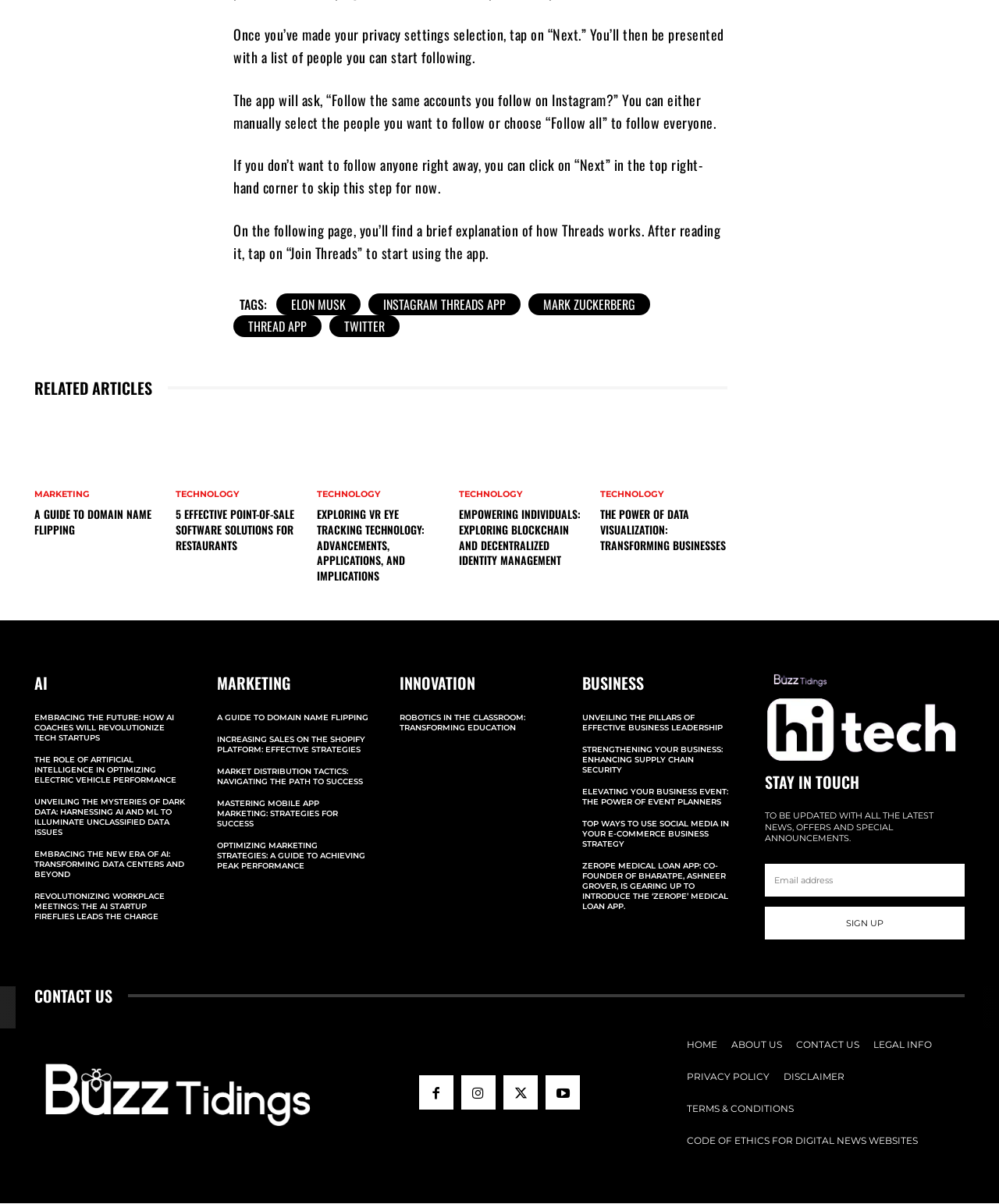Please specify the bounding box coordinates of the element that should be clicked to execute the given instruction: 'Sign up for newsletter'. Ensure the coordinates are four float numbers between 0 and 1, expressed as [left, top, right, bottom].

[0.766, 0.754, 0.966, 0.781]